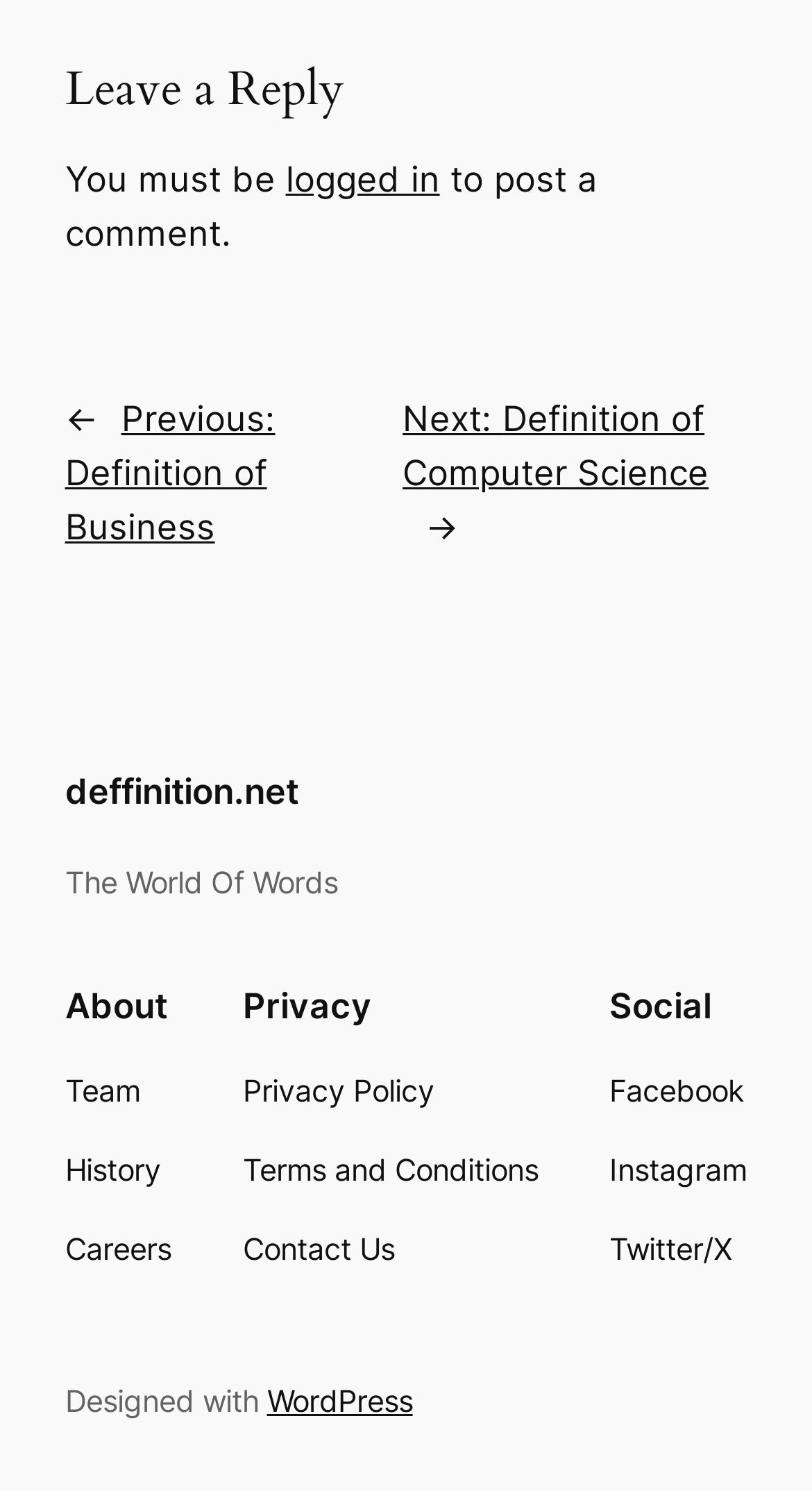Please find the bounding box for the UI element described by: "Terms and Conditions".

[0.299, 0.77, 0.663, 0.801]